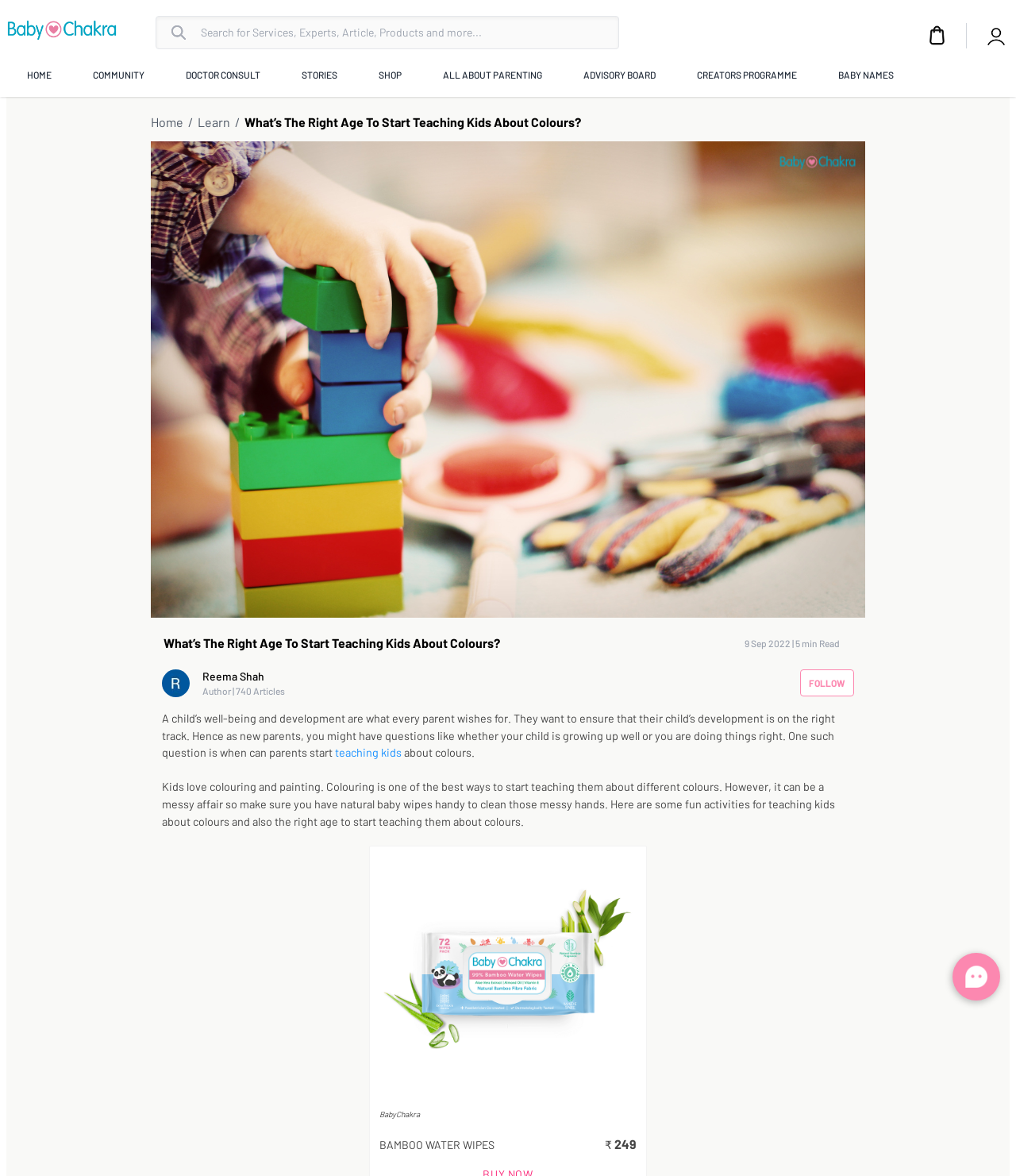Explain in detail what is displayed on the webpage.

The webpage is about teaching kids about colors, with a focus on the right age to start and some fun activities to do so. At the top left corner, there is a logo link, accompanied by a small image. Next to it, there is a search bar where users can search for services, experts, articles, products, and more. On the top right corner, there is a shopping cart page link, accompanied by an image, and another image beside it.

The navigation menu is located below the search bar, with links to various pages such as Home, Community, Doctor Consult, Stories, Shop, and more. Below the navigation menu, there is a large image with the title "What's The Right Age To Start Teaching Kids About Colours?" in bold font. The title is also repeated as a heading below the image.

To the right of the title, there is a section with the date "9 Sep 2022" and a reading time of "5 min Read". Below this section, there is a link to the author, Reema Shah, along with the number of articles she has written.

The main content of the webpage starts below the title, with a paragraph discussing the importance of a child's well-being and development. The text continues to explain the benefits of teaching kids about colors, with a link to "teaching kids" in the middle of the paragraph. The text then provides some fun activities for teaching kids about colors, accompanied by a large image on the right side of the text.

Overall, the webpage is well-structured, with a clear title, navigation menu, and main content that provides valuable information and activities for teaching kids about colors.